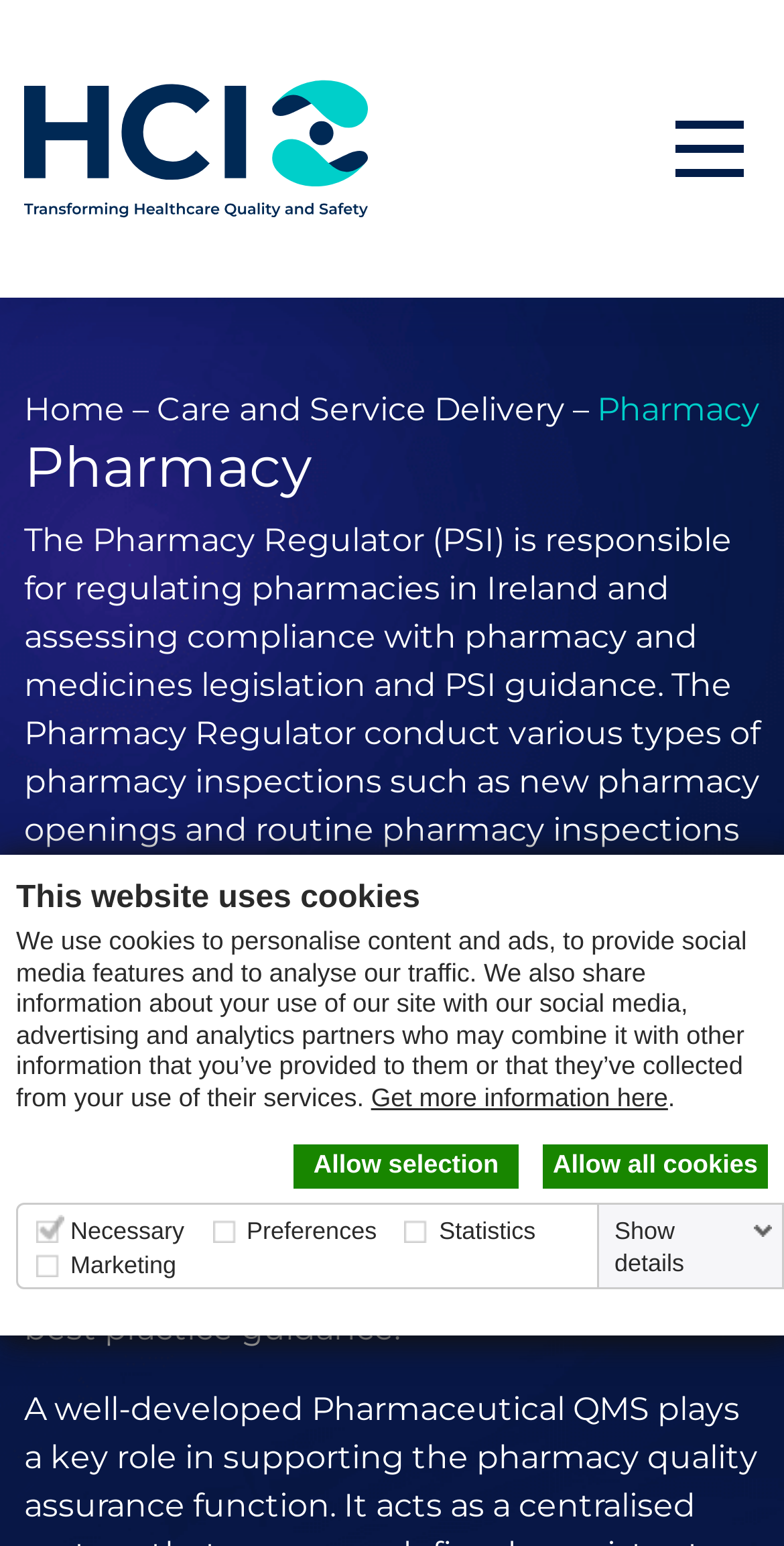Create a detailed summary of all the visual and textual information on the webpage.

The webpage is about Pharmaceutical Quality Management System (QMS) and pharmacy regulatory compliance. At the top, there is a dialog box with a heading "This website uses cookies" and a description of how cookies are used on the website. Below the dialog box, there are three links: "Get more information here", "Allow selection", and "Allow all cookies". 

On the left side of the page, there is a navigation menu with links to "Home", "Care and Service Delivery", and "Pharmacy". The "Pharmacy" link is also a heading that separates the navigation menu from the main content.

The main content is divided into two sections. The first section is about the Pharmacy Regulator (PSI) and its role in regulating pharmacies in Ireland. The second section discusses the importance of having a well-developed Pharmaceutical QMS in place to maintain high standards of service and ensure ongoing compliance with regulations.

At the bottom of the page, there is a table with four columns labeled "Necessary", "Preferences", "Statistics", and "Marketing". Each column has a checkbox and a brief description of the type of cookies used. There is also a "Show details" link at the bottom right corner of the table.

Overall, the webpage provides information about pharmacy regulatory compliance and the importance of having a Pharmaceutical QMS in place, with a focus on cookies and their usage on the website.